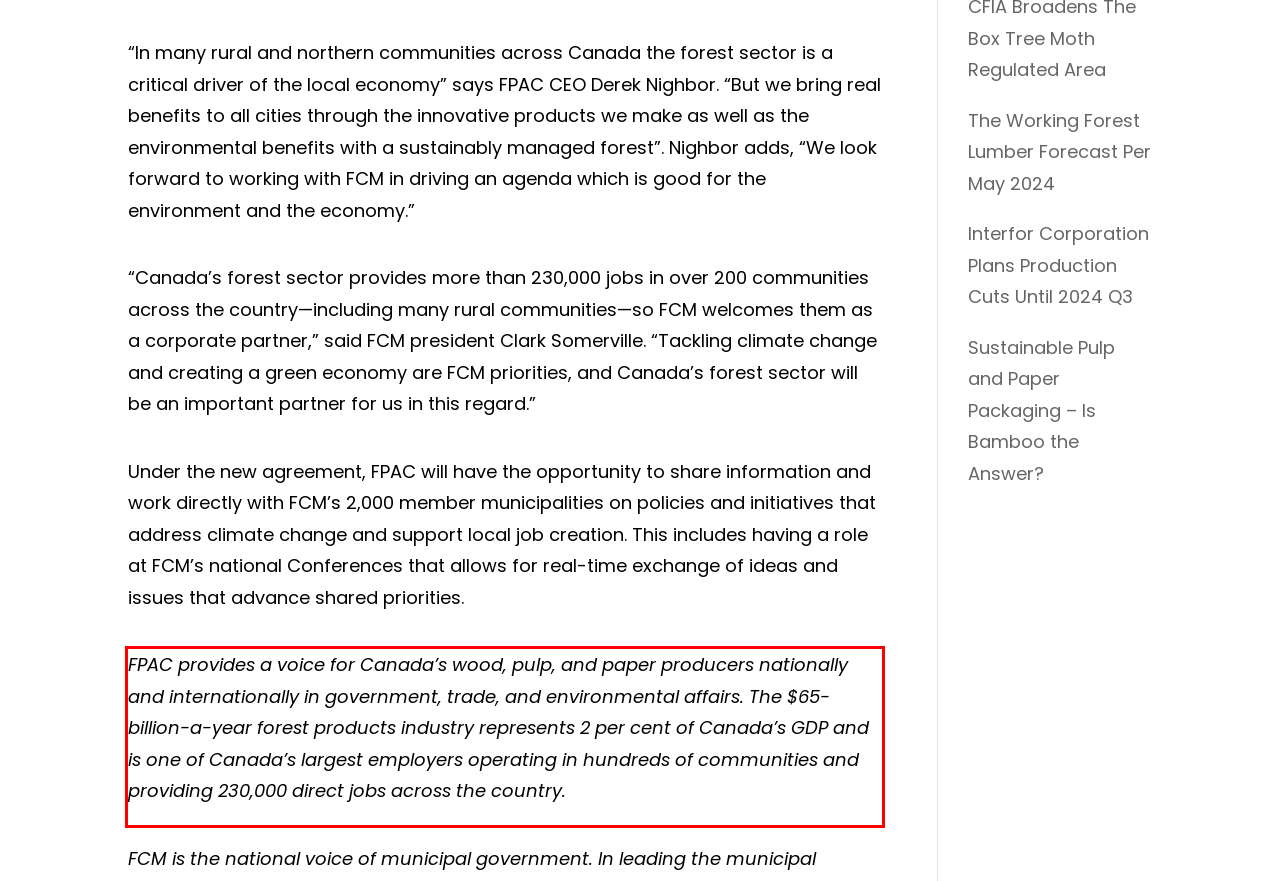You are given a screenshot showing a webpage with a red bounding box. Perform OCR to capture the text within the red bounding box.

FPAC provides a voice for Canada’s wood, pulp, and paper producers nationally and internationally in government, trade, and environmental affairs. The $65-billion-a-year forest products industry represents 2 per cent of Canada’s GDP and is one of Canada’s largest employers operating in hundreds of communities and providing 230,000 direct jobs across the country.